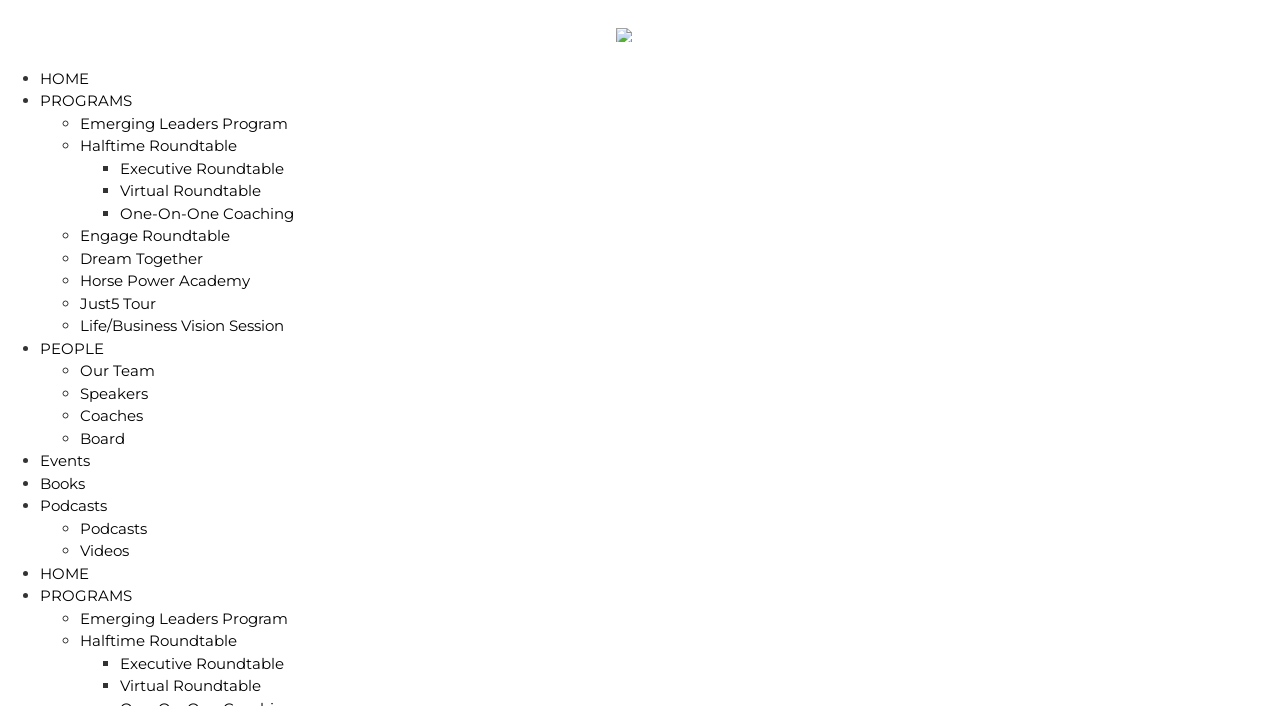Analyze and describe the webpage in a detailed narrative.

The webpage is about Sally Packeer, specifically her halftime program. At the top, there is a prominent image with a link to "Halftime-AU-2C-Rev-WhiteGold-RGB". Below the image, there is a navigation menu with links to "HOME", "PROGRAMS", and other sections.

The "PROGRAMS" section is divided into several subcategories, each marked with a distinct list marker (•, ◦, or ■). These subcategories include "Emerging Leaders Program", "Halftime Roundtable", "Executive Roundtable", and several others. Each subcategory has a link to a specific program.

Further down the page, there is another section with links to "PEOPLE", "Events", "Books", and "Podcasts". The "PEOPLE" section is also divided into subcategories, including "Our Team", "Speakers", "Coaches", and "Board", each with a link to a specific page.

The overall structure of the webpage is organized, with clear headings and concise text. The use of different list markers and indentation helps to distinguish between the various sections and subcategories.